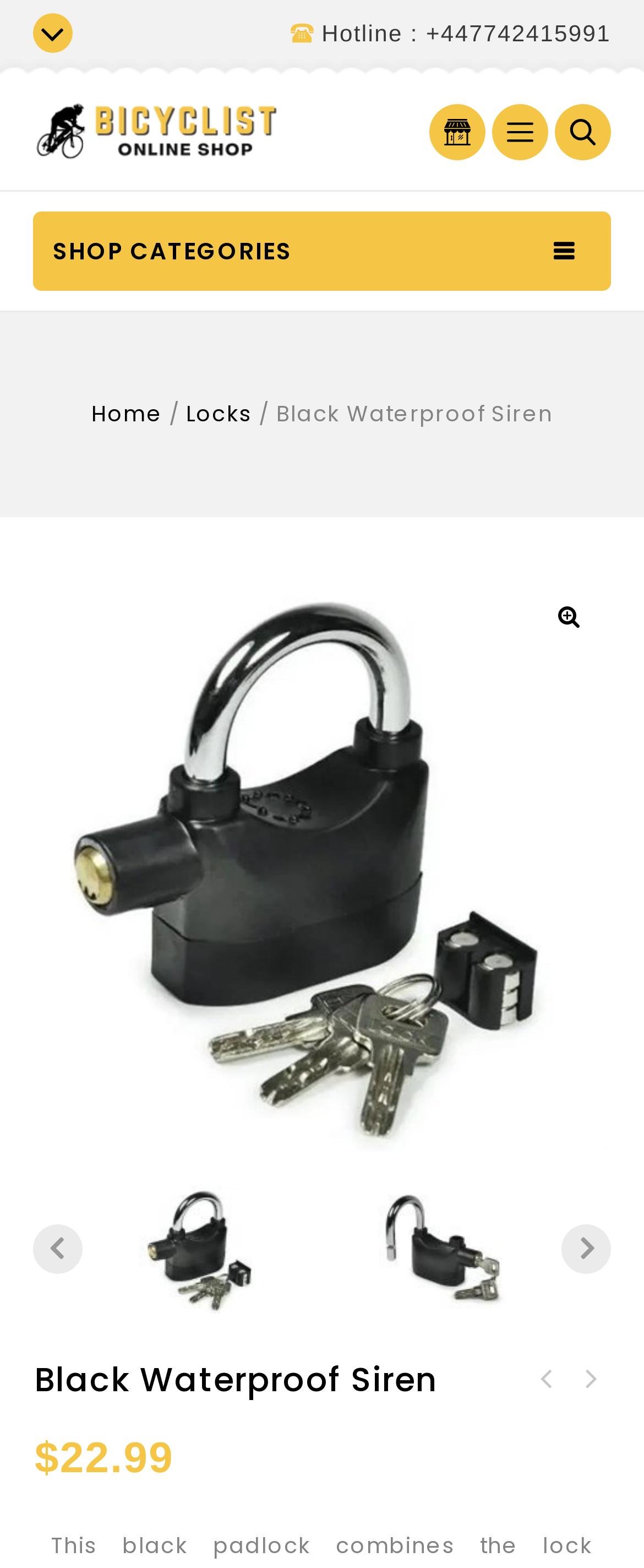Find the bounding box coordinates corresponding to the UI element with the description: "Bicycle Handlebar Rearview Mirror". The coordinates should be formatted as [left, top, right, bottom], with values as floats between 0 and 1.

[0.821, 0.868, 0.877, 0.891]